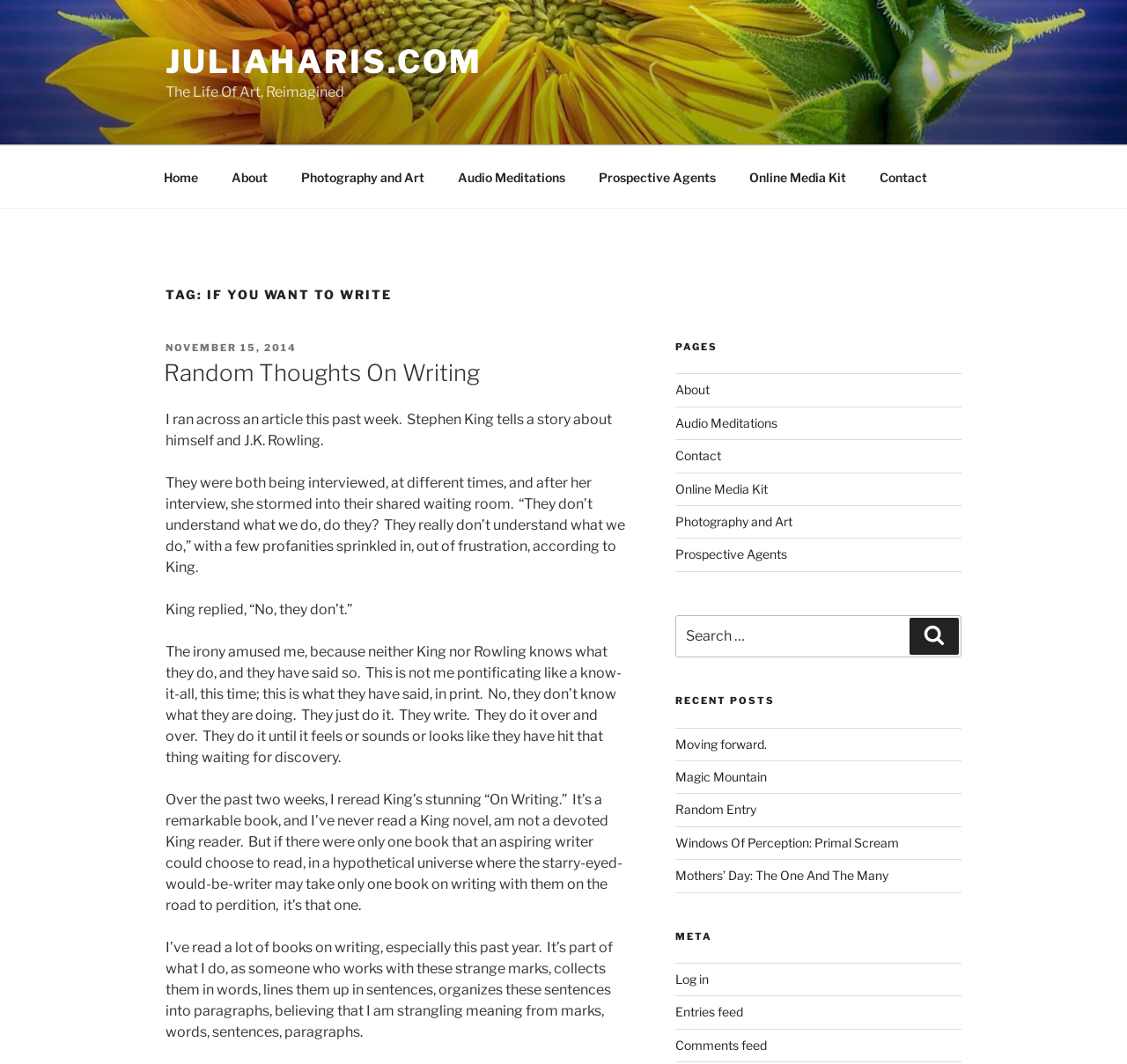Please identify the bounding box coordinates of the region to click in order to complete the task: "Read about KulFiy". The coordinates must be four float numbers between 0 and 1, specified as [left, top, right, bottom].

None